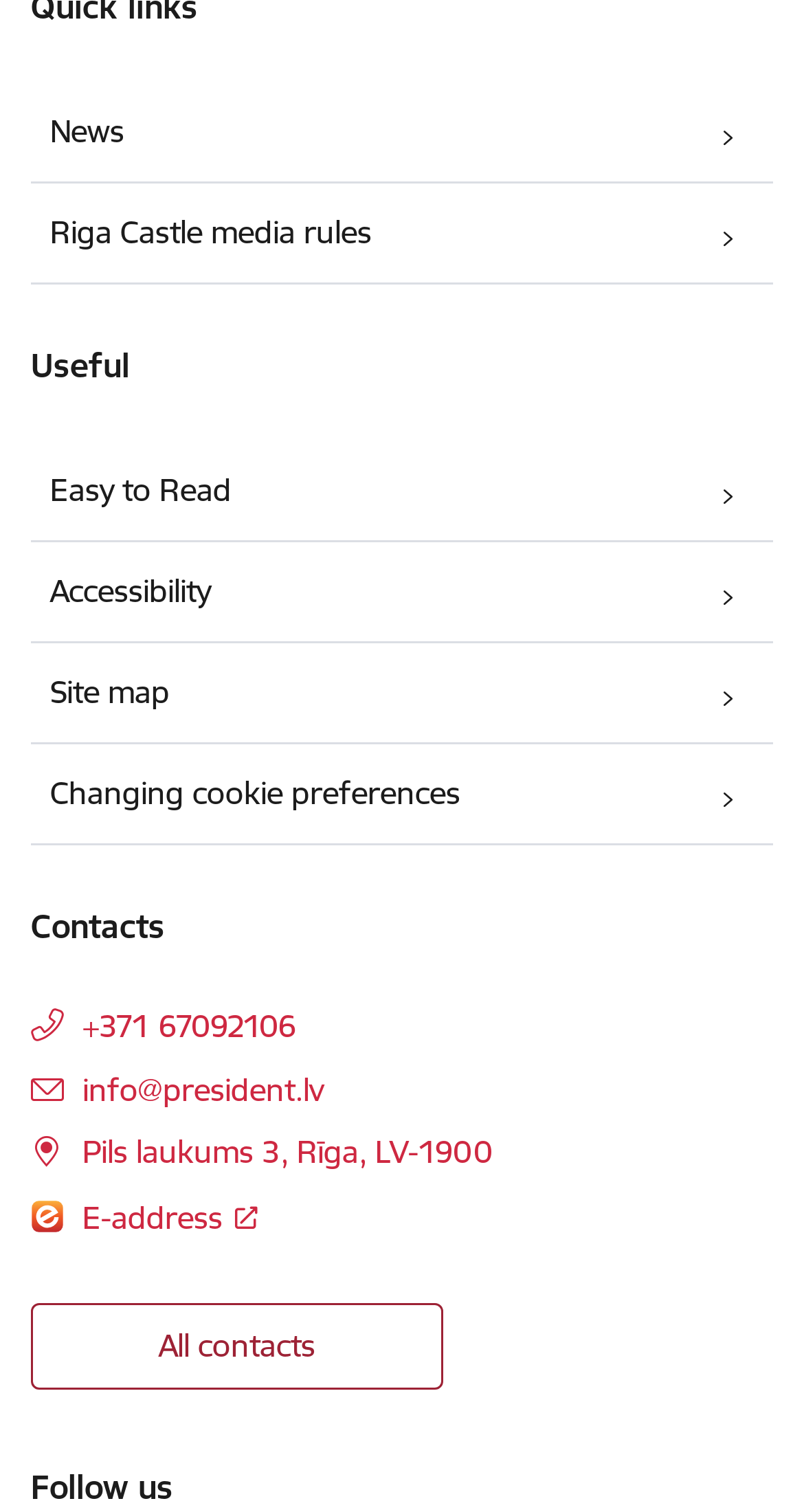Locate the bounding box coordinates of the clickable region necessary to complete the following instruction: "View Easy to Read page". Provide the coordinates in the format of four float numbers between 0 and 1, i.e., [left, top, right, bottom].

[0.038, 0.308, 0.962, 0.341]